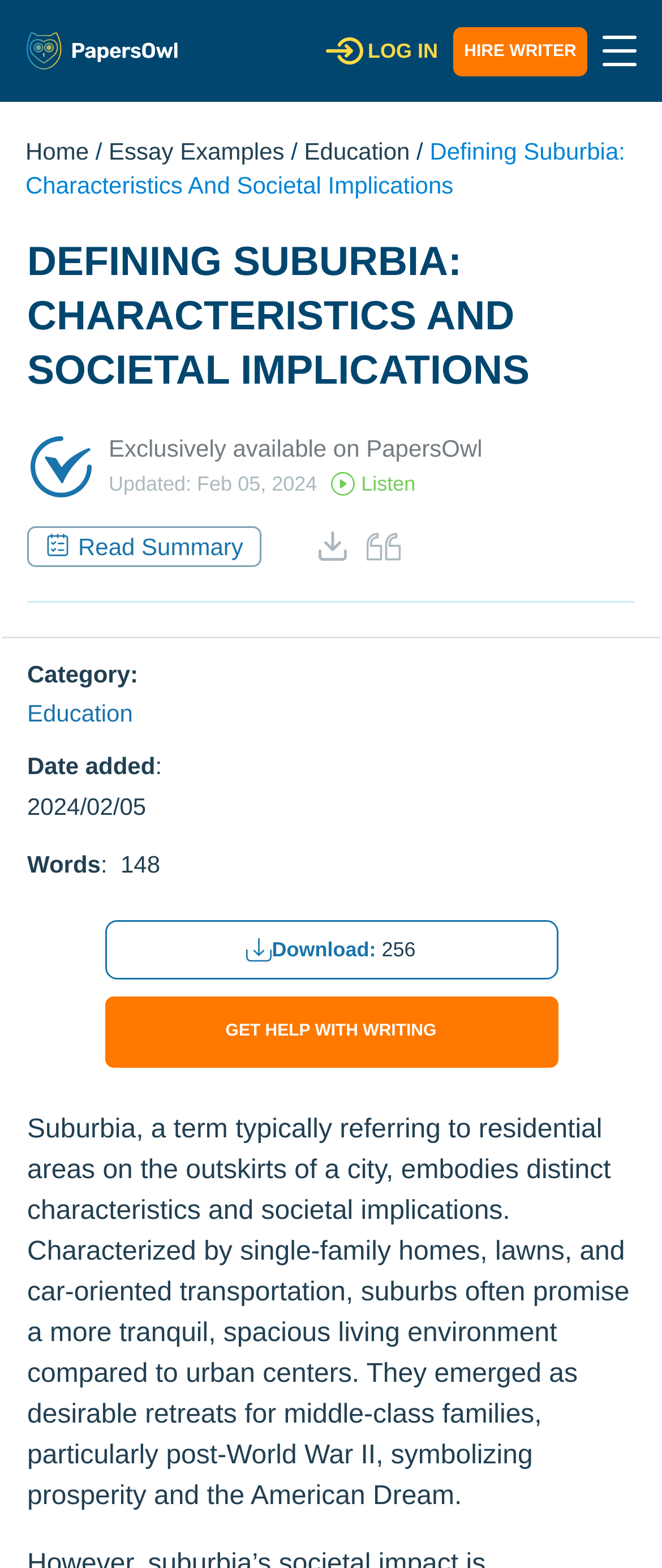Locate the bounding box coordinates of the item that should be clicked to fulfill the instruction: "Click the log in button".

[0.555, 0.025, 0.661, 0.04]